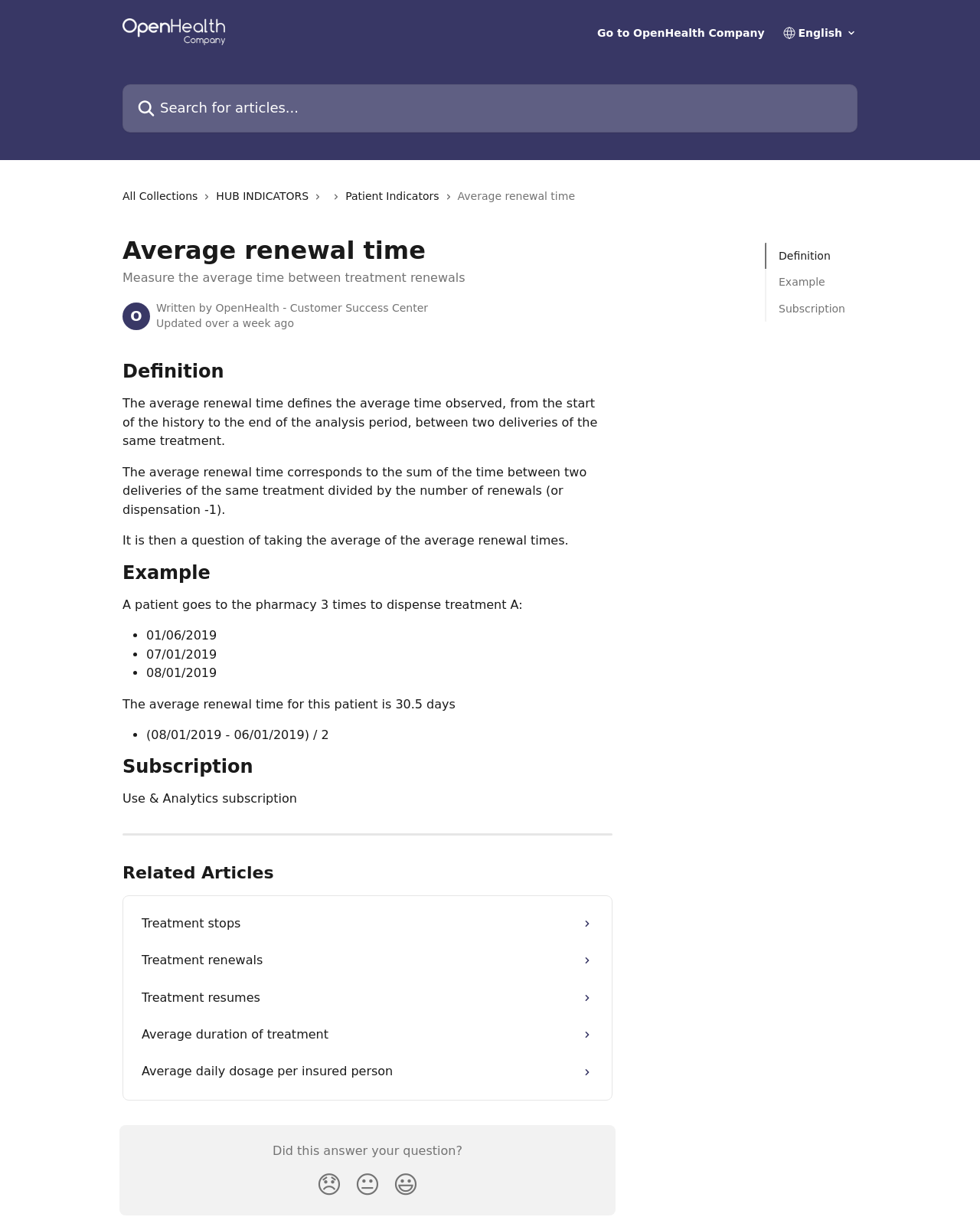Please determine the bounding box coordinates of the element to click on in order to accomplish the following task: "Click group visits". Ensure the coordinates are four float numbers ranging from 0 to 1, i.e., [left, top, right, bottom].

None